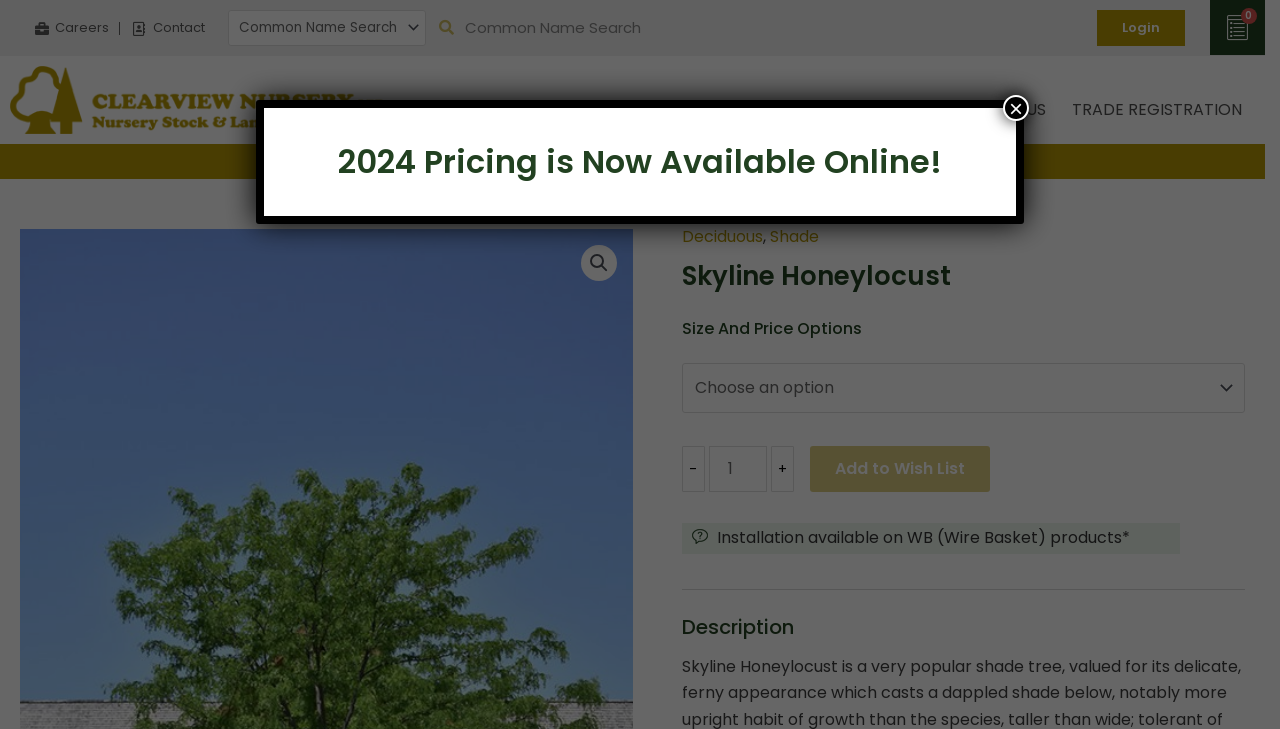Please find the bounding box coordinates of the clickable region needed to complete the following instruction: "Check the China Truck Statistics". The bounding box coordinates must consist of four float numbers between 0 and 1, i.e., [left, top, right, bottom].

None